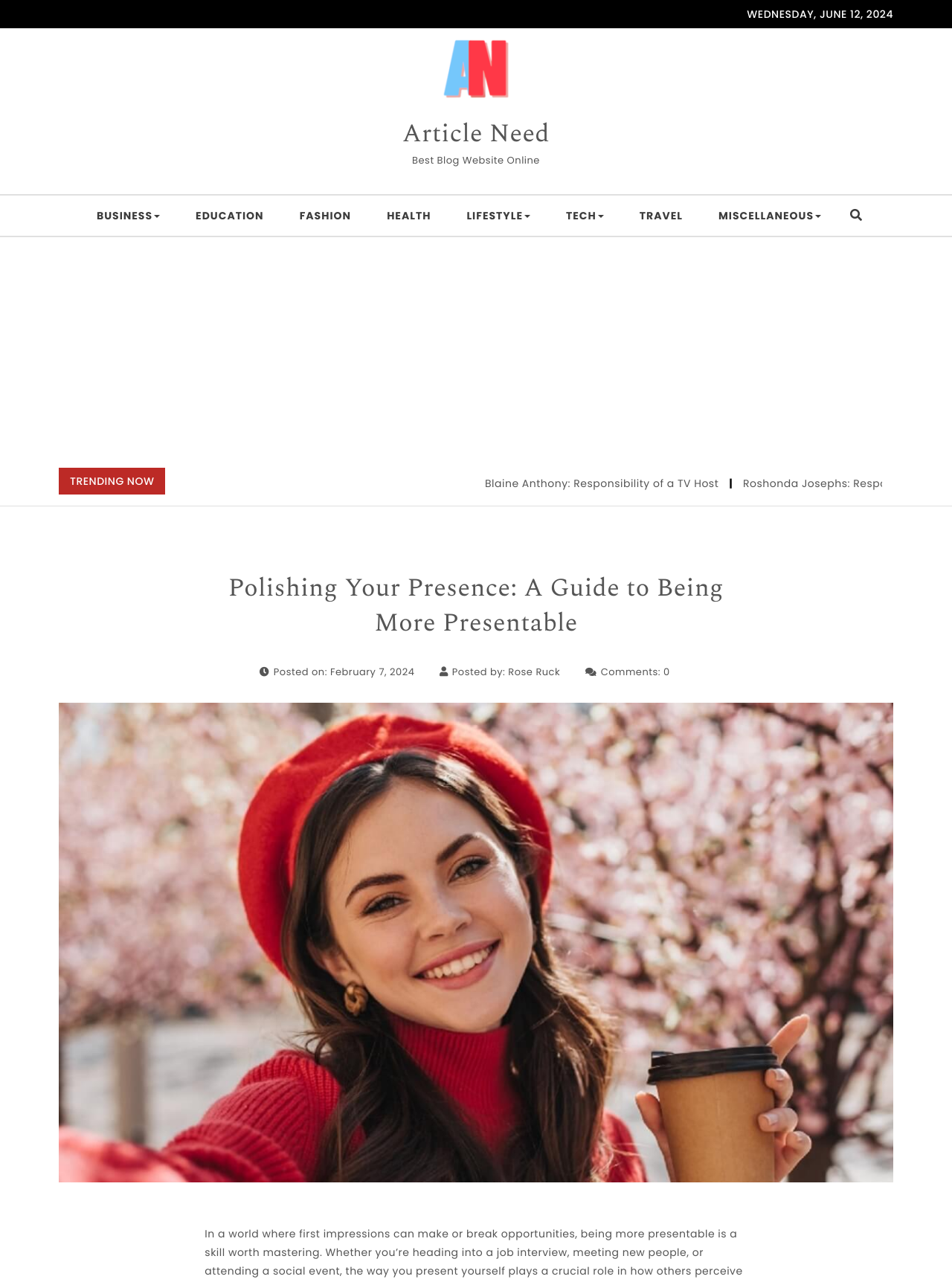Based on the description "Buy with Walter", find the bounding box of the specified UI element.

None